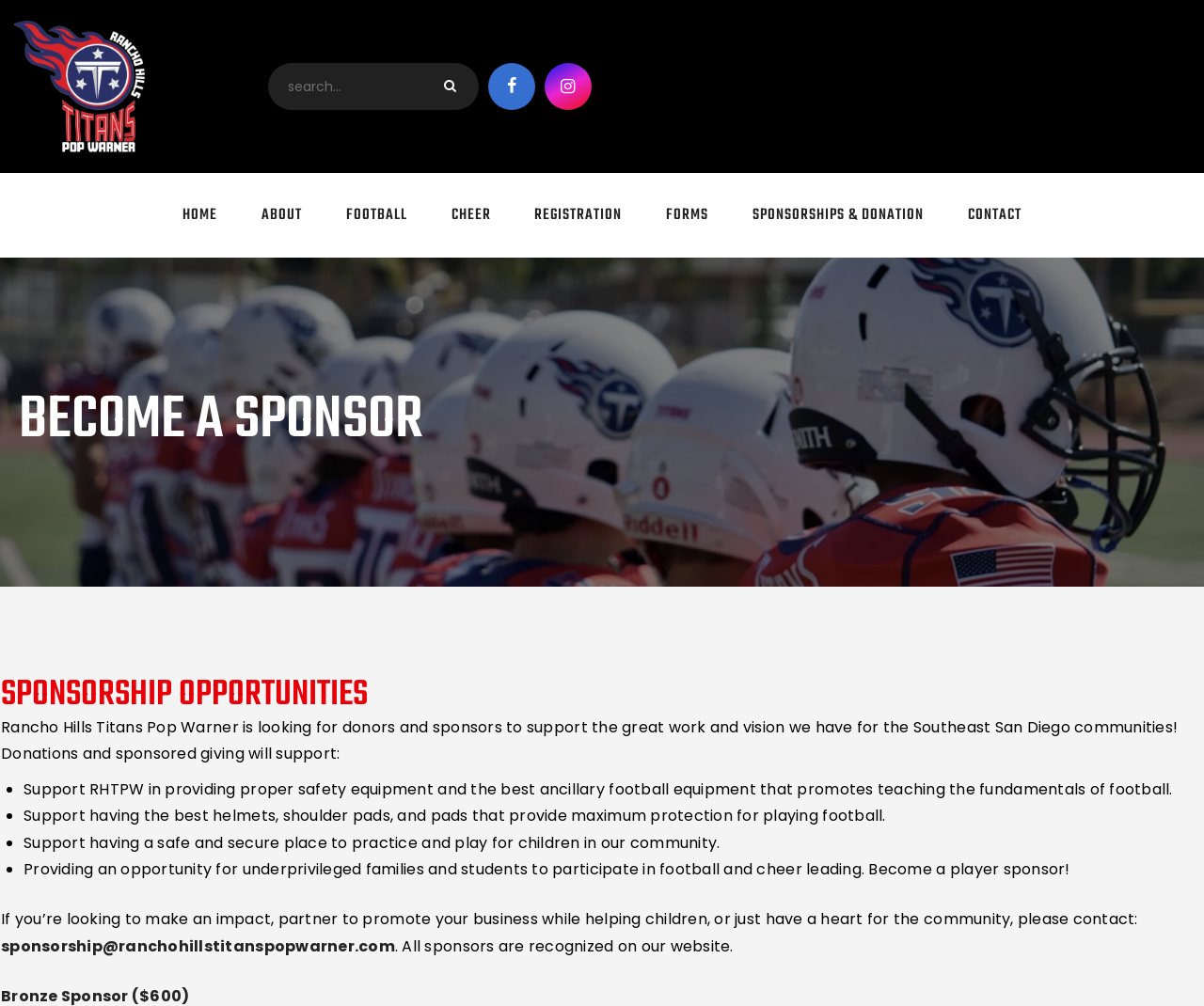Specify the bounding box coordinates for the region that must be clicked to perform the given instruction: "Click on the 'What's on' link".

None